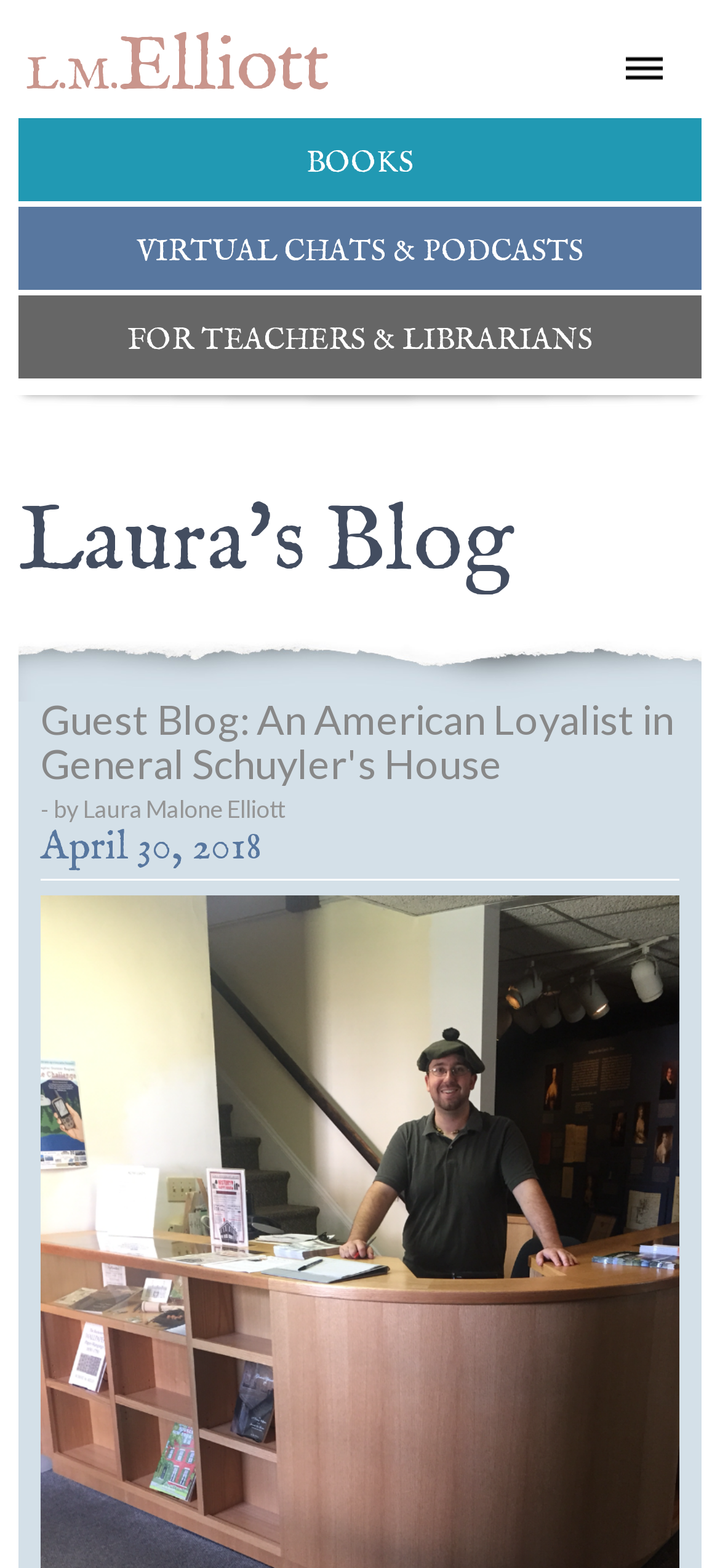Bounding box coordinates are given in the format (top-left x, top-left y, bottom-right x, bottom-right y). All values should be floating point numbers between 0 and 1. Provide the bounding box coordinate for the UI element described as: For Teachers & Librarians

[0.026, 0.188, 0.974, 0.241]